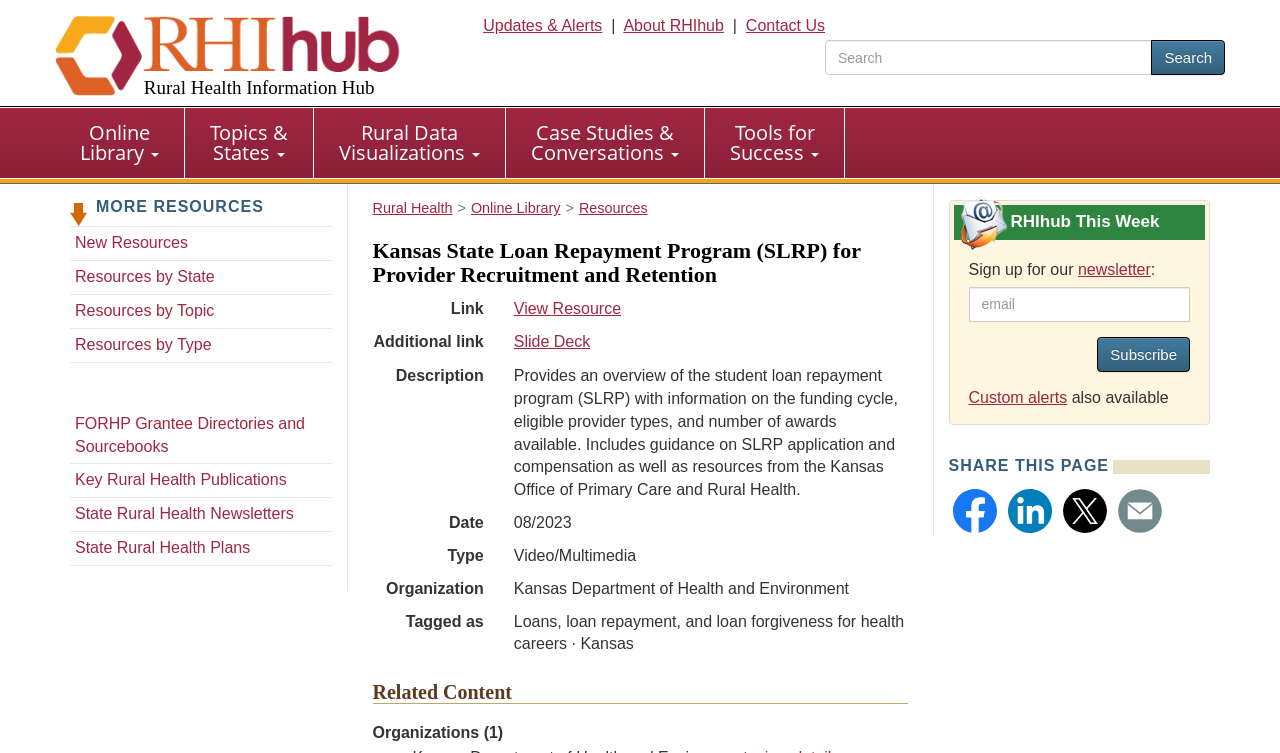Determine the bounding box coordinates of the clickable element to complete this instruction: "View the Kansas State Loan Repayment Program details". Provide the coordinates in the format of four float numbers between 0 and 1, [left, top, right, bottom].

[0.401, 0.399, 0.485, 0.421]